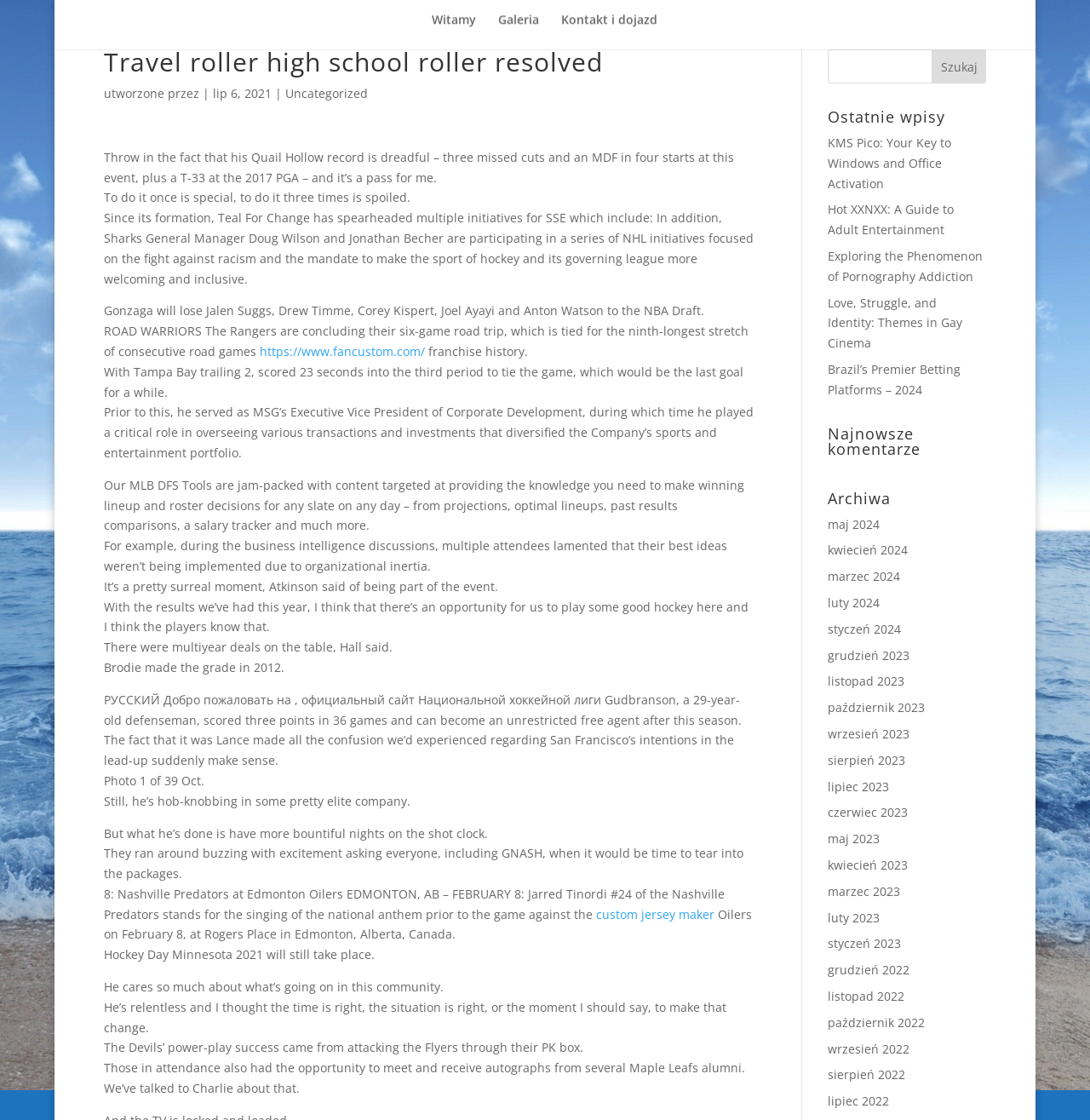What is the language of the webpage?
Give a thorough and detailed response to the question.

The webpage appears to be in Polish, as evident from the headings and link texts, such as 'Ostatnie wpisy', 'Najnowsze komentarze', and 'Archiwa', which are all Polish phrases.